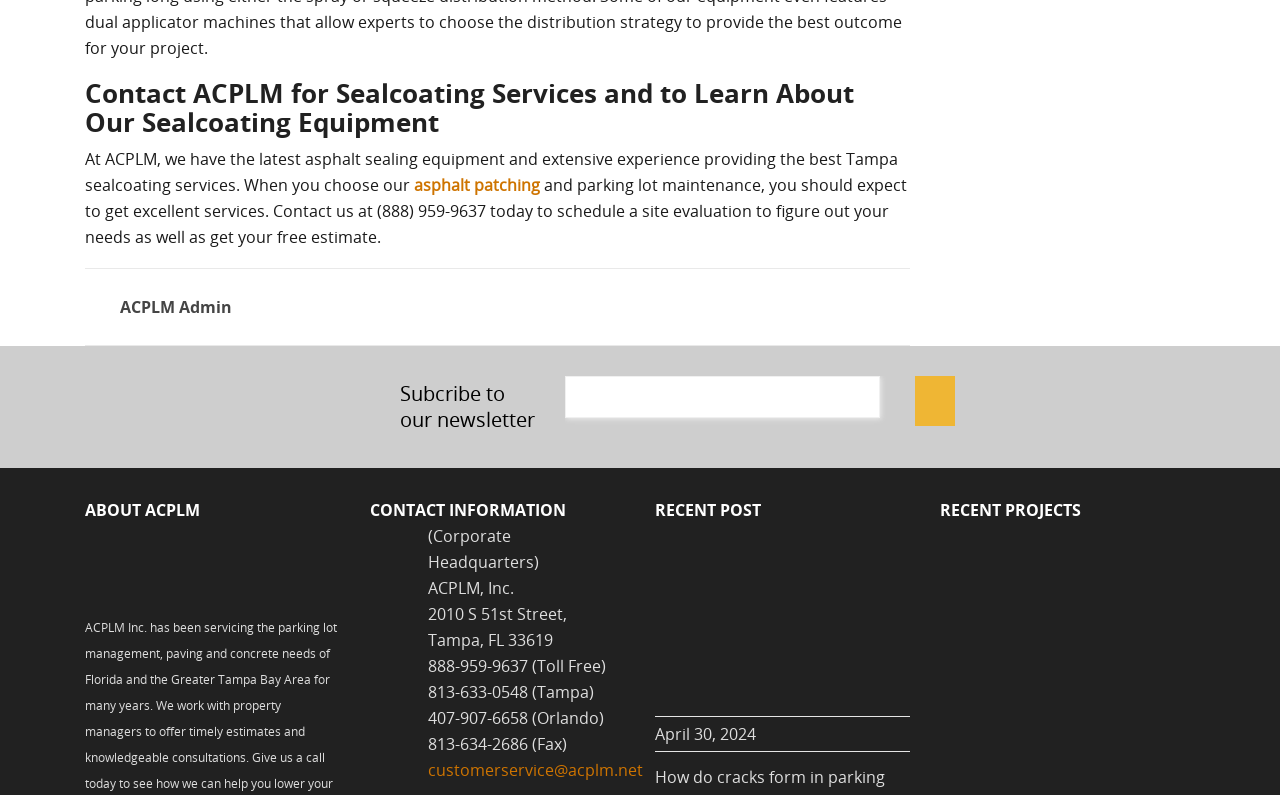Predict the bounding box coordinates of the area that should be clicked to accomplish the following instruction: "Learn more about asphalt patching". The bounding box coordinates should consist of four float numbers between 0 and 1, i.e., [left, top, right, bottom].

[0.323, 0.219, 0.422, 0.247]